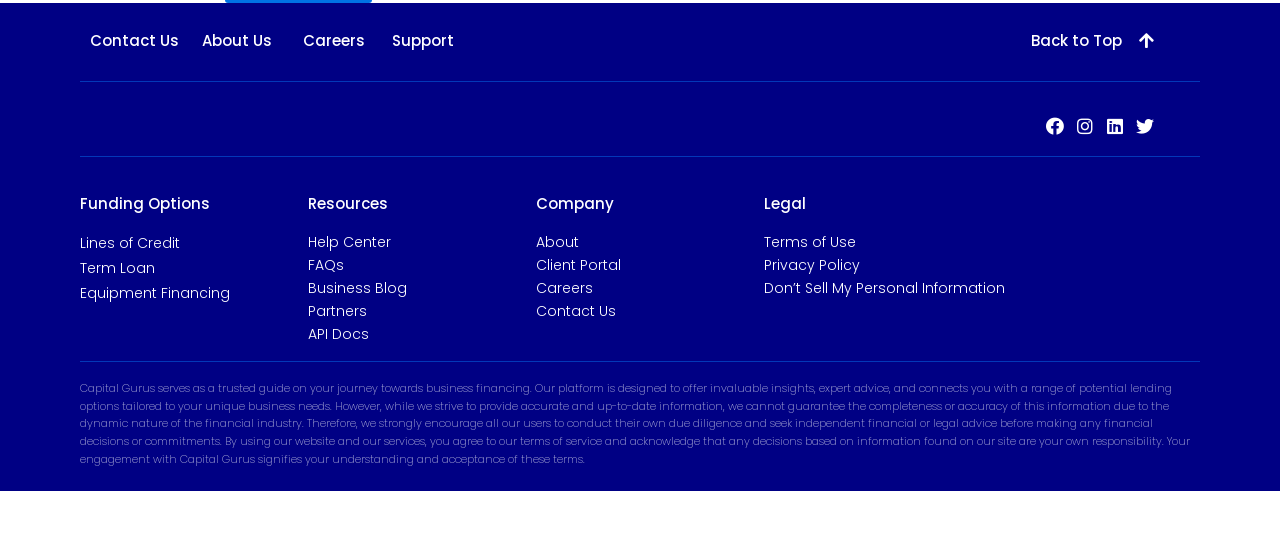Bounding box coordinates are to be given in the format (top-left x, top-left y, bottom-right x, bottom-right y). All values must be floating point numbers between 0 and 1. Provide the bounding box coordinate for the UI element described as: Don’t Sell My Personal Information

[0.597, 0.615, 0.785, 0.651]